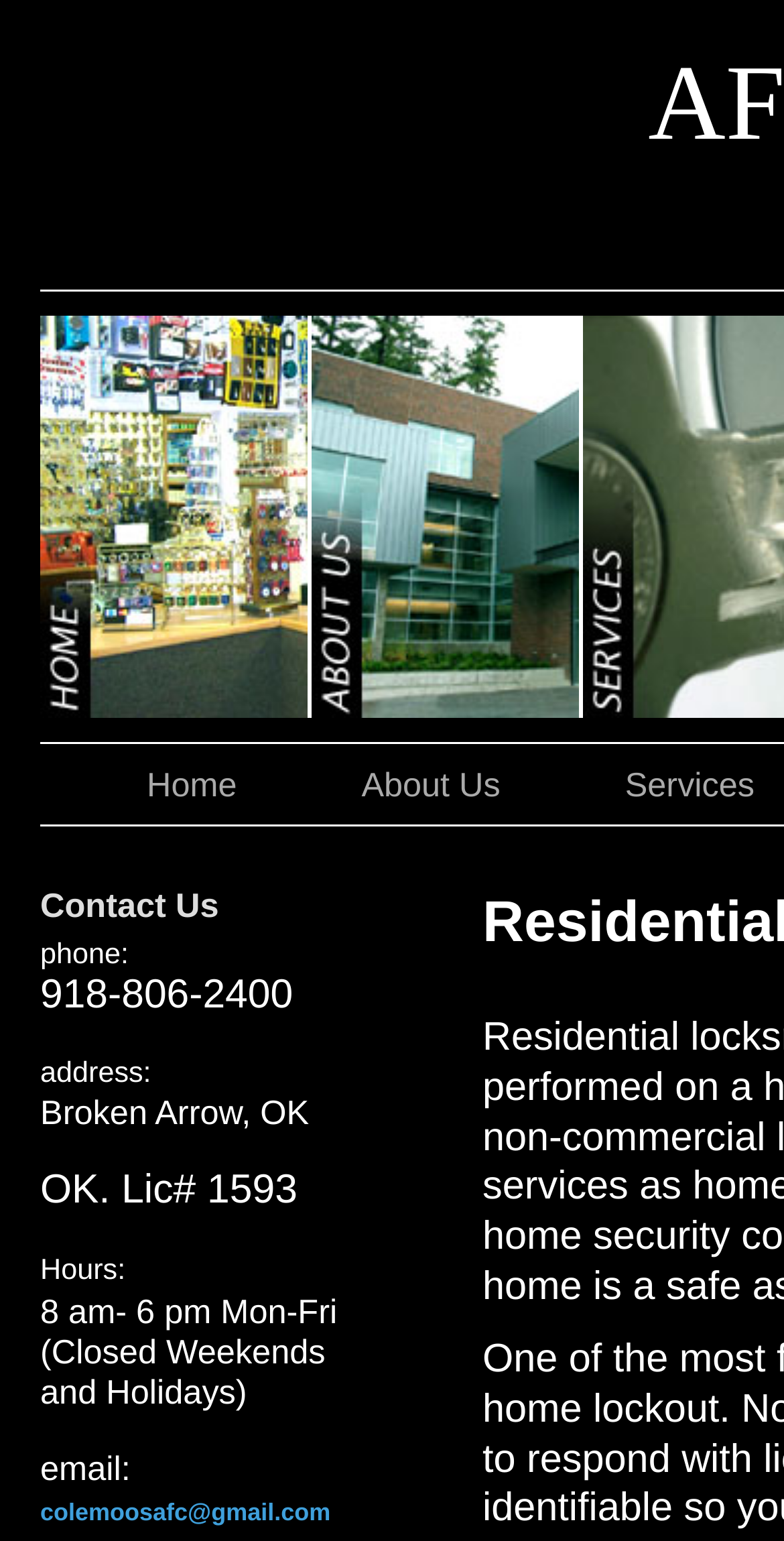What is the address of AFC Locksmith?
Refer to the screenshot and answer in one word or phrase.

Broken Arrow, OK